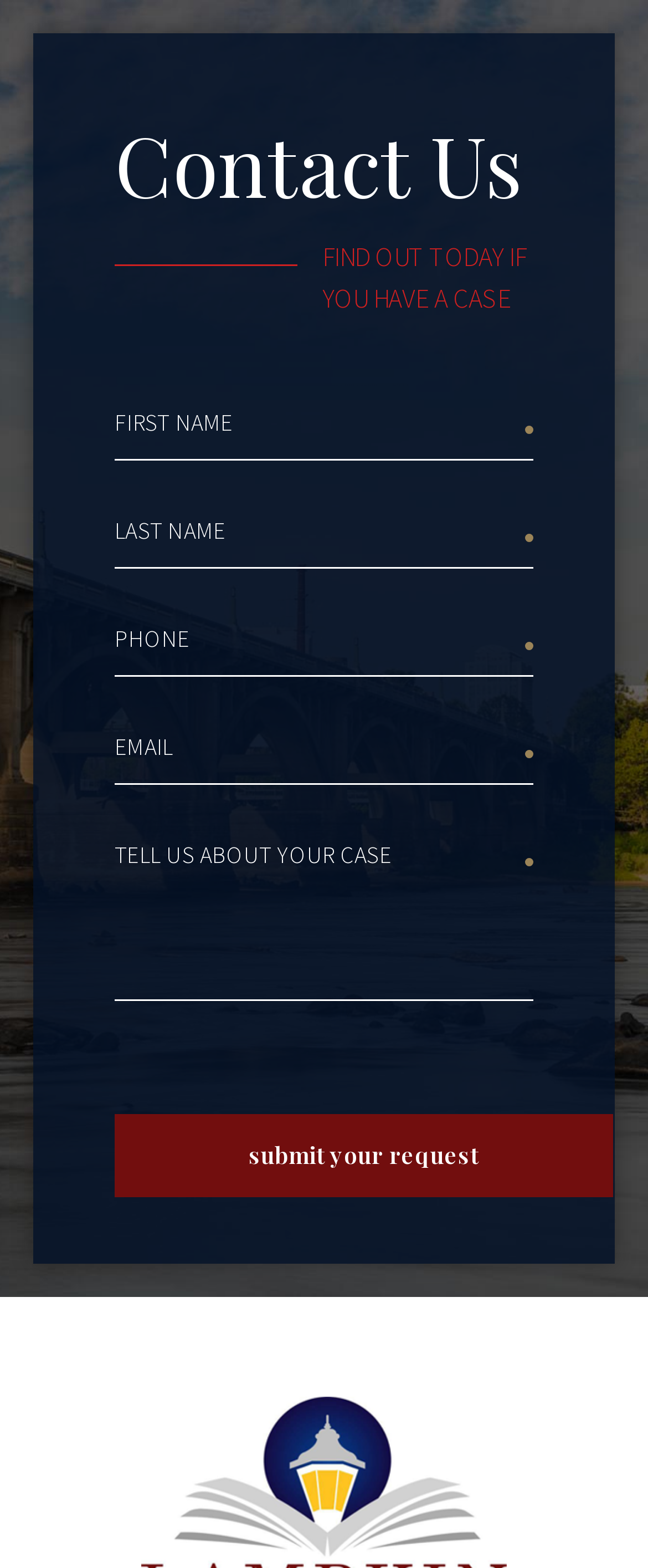What is the label of the last text field?
Using the information from the image, provide a comprehensive answer to the question.

The last text field has a corresponding StaticText element with the label 'TELL US ABOUT YOUR CASE', which suggests that users should provide a brief description of their case in this field.